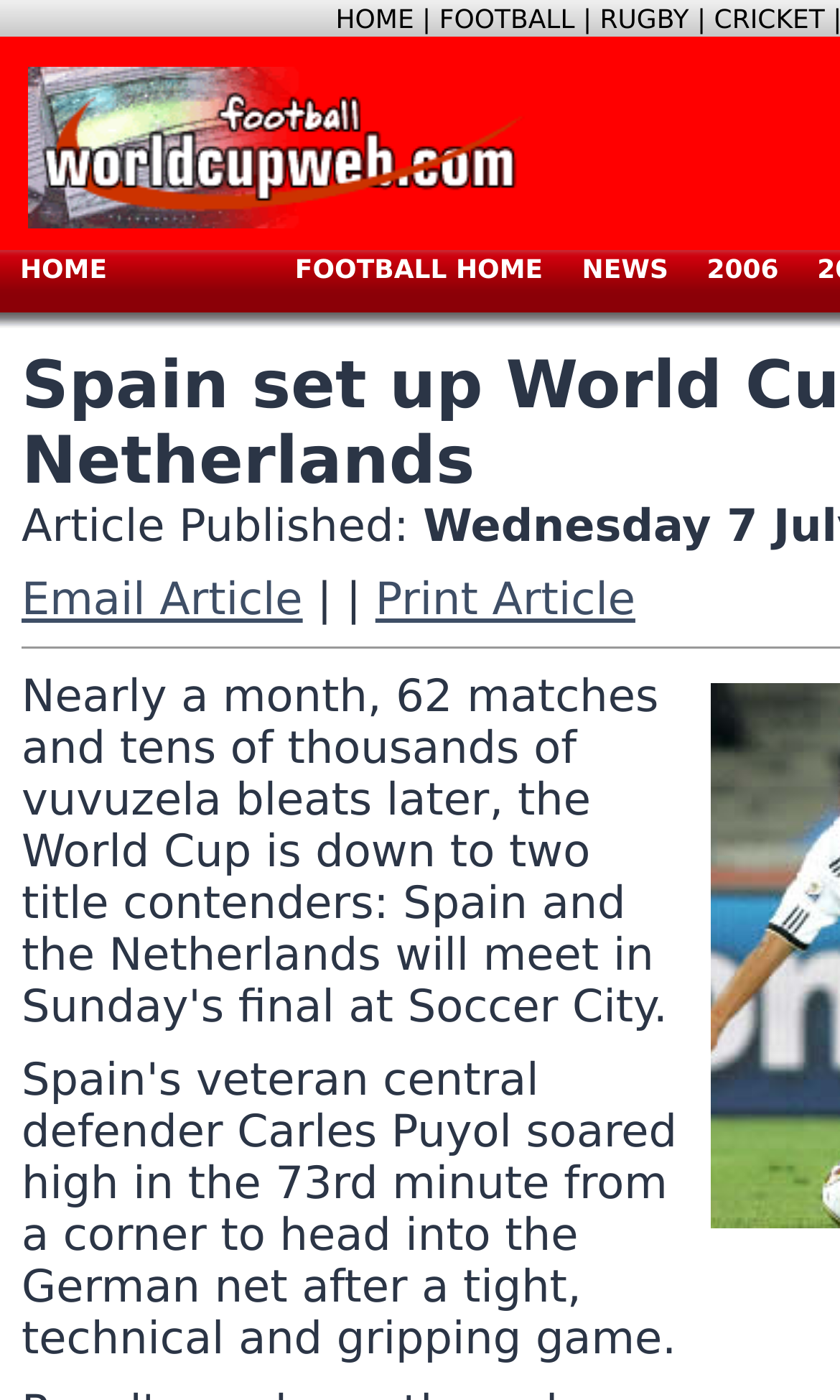Given the description: "Print Article", determine the bounding box coordinates of the UI element. The coordinates should be formatted as four float numbers between 0 and 1, [left, top, right, bottom].

[0.447, 0.409, 0.756, 0.446]